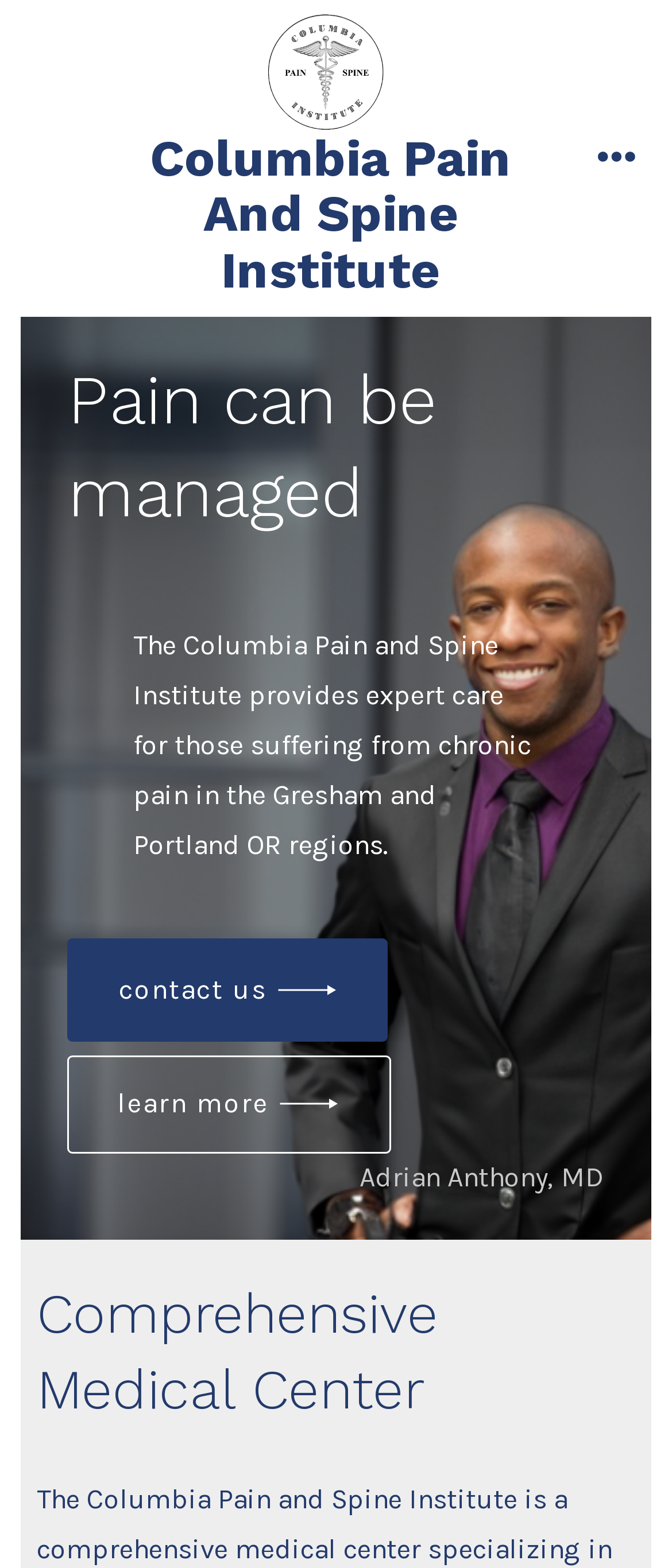What is the name of the institute?
Based on the image content, provide your answer in one word or a short phrase.

Columbia Pain And Spine Institute